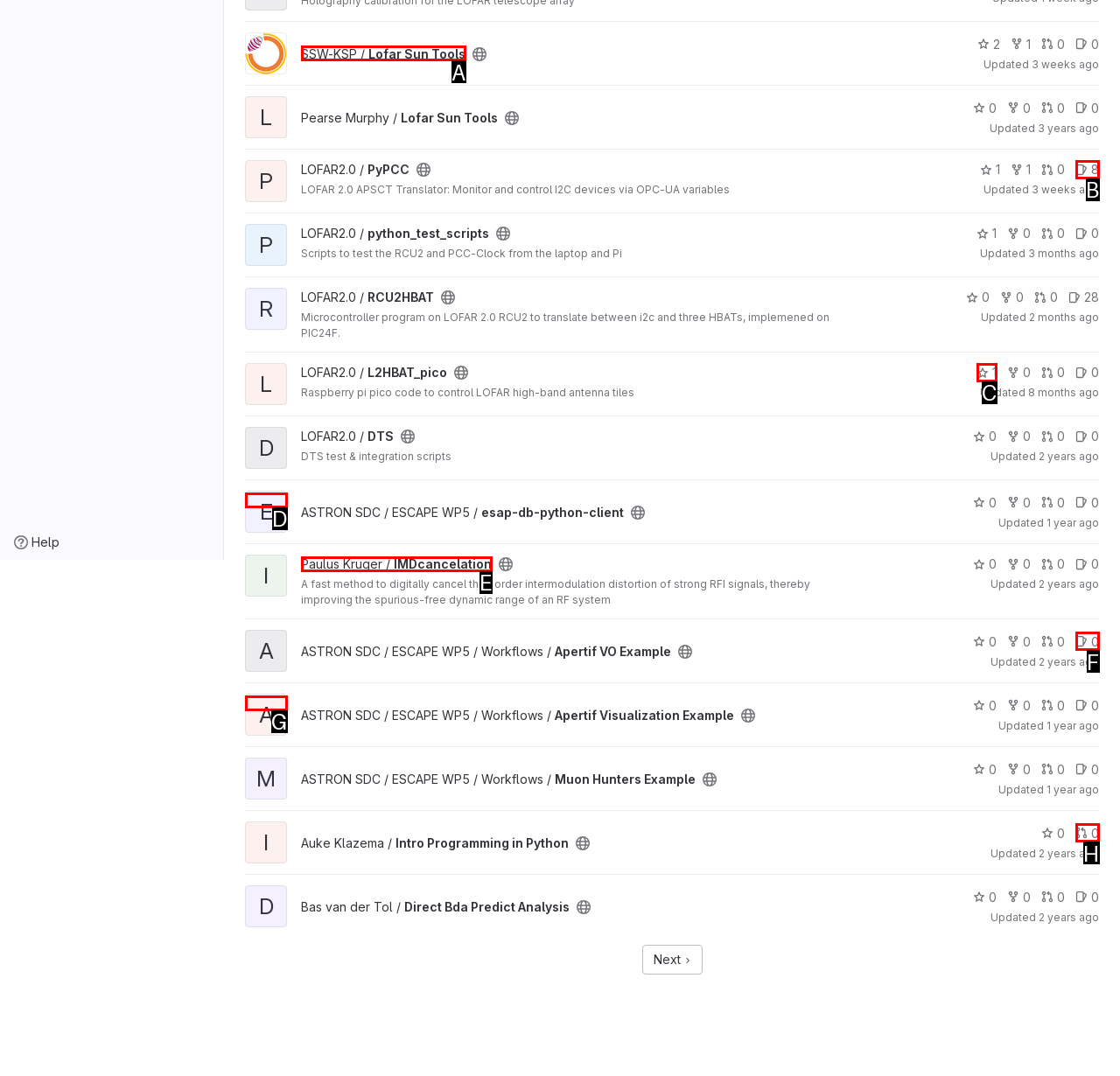Point out the option that best suits the description: SSW-KSP / Lofar Sun Tools
Indicate your answer with the letter of the selected choice.

A